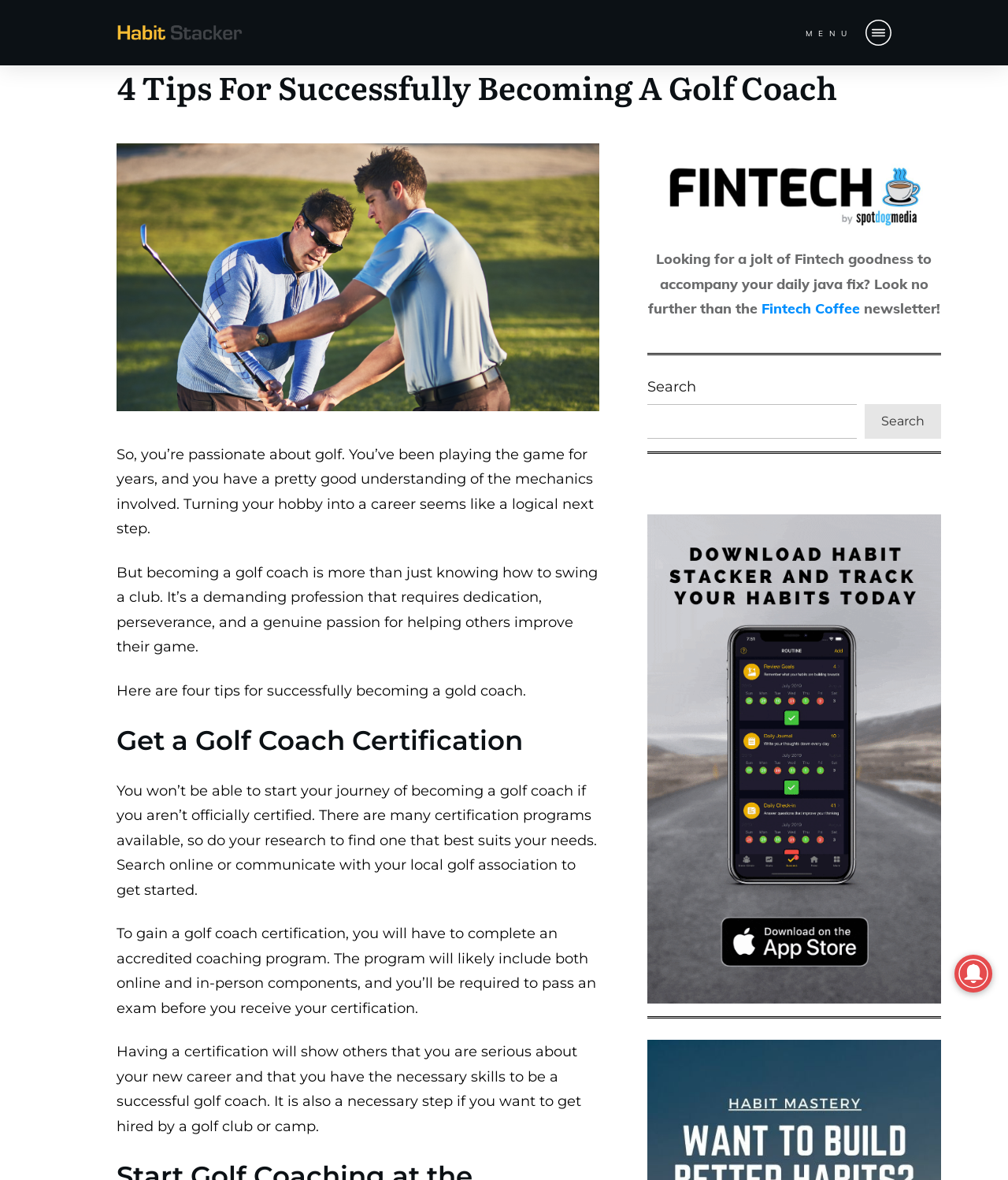Please identify the primary heading on the webpage and return its text.

4 Tips For Successfully Becoming A Golf Coach